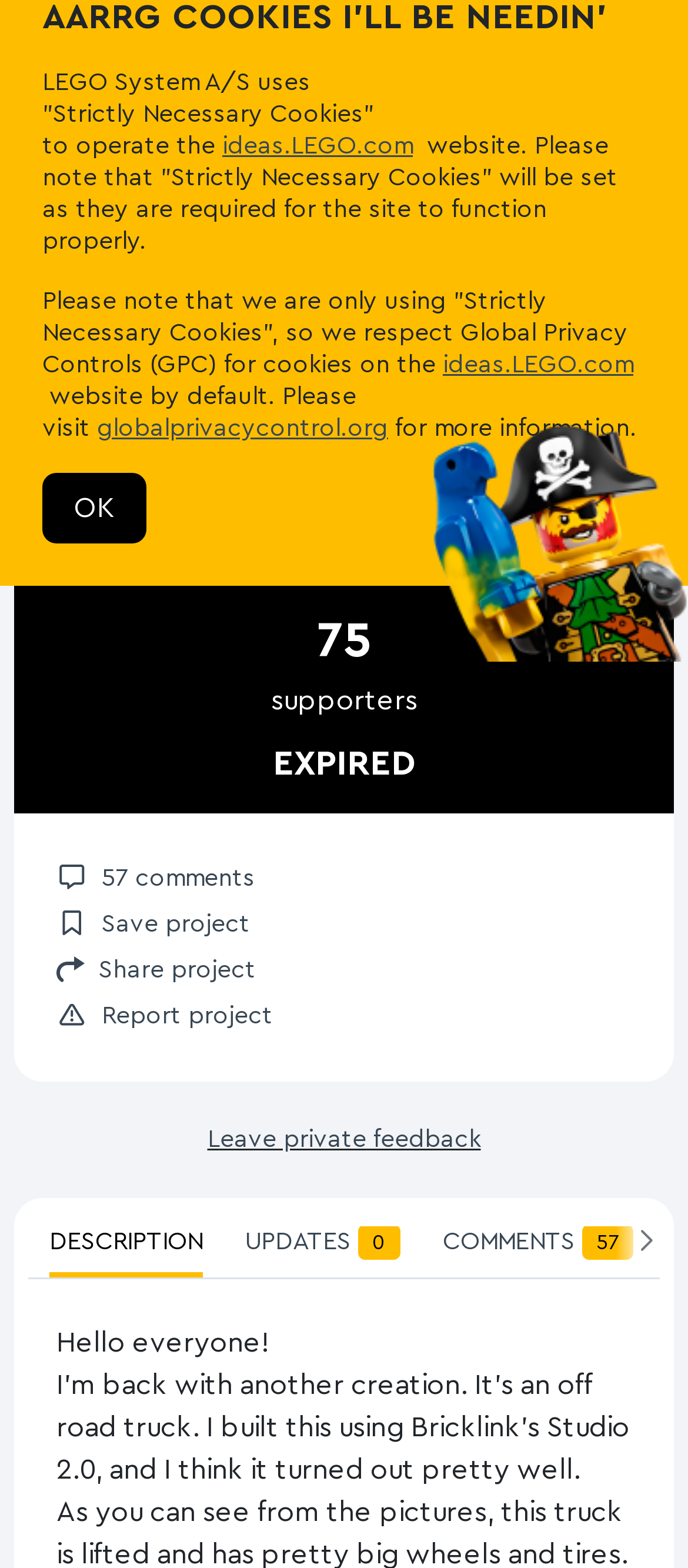Given the element description, predict the bounding box coordinates in the format (top-left x, top-left y, bottom-right x, bottom-right y), using floating point numbers between 0 and 1: Updates 0

[0.356, 0.782, 0.582, 0.812]